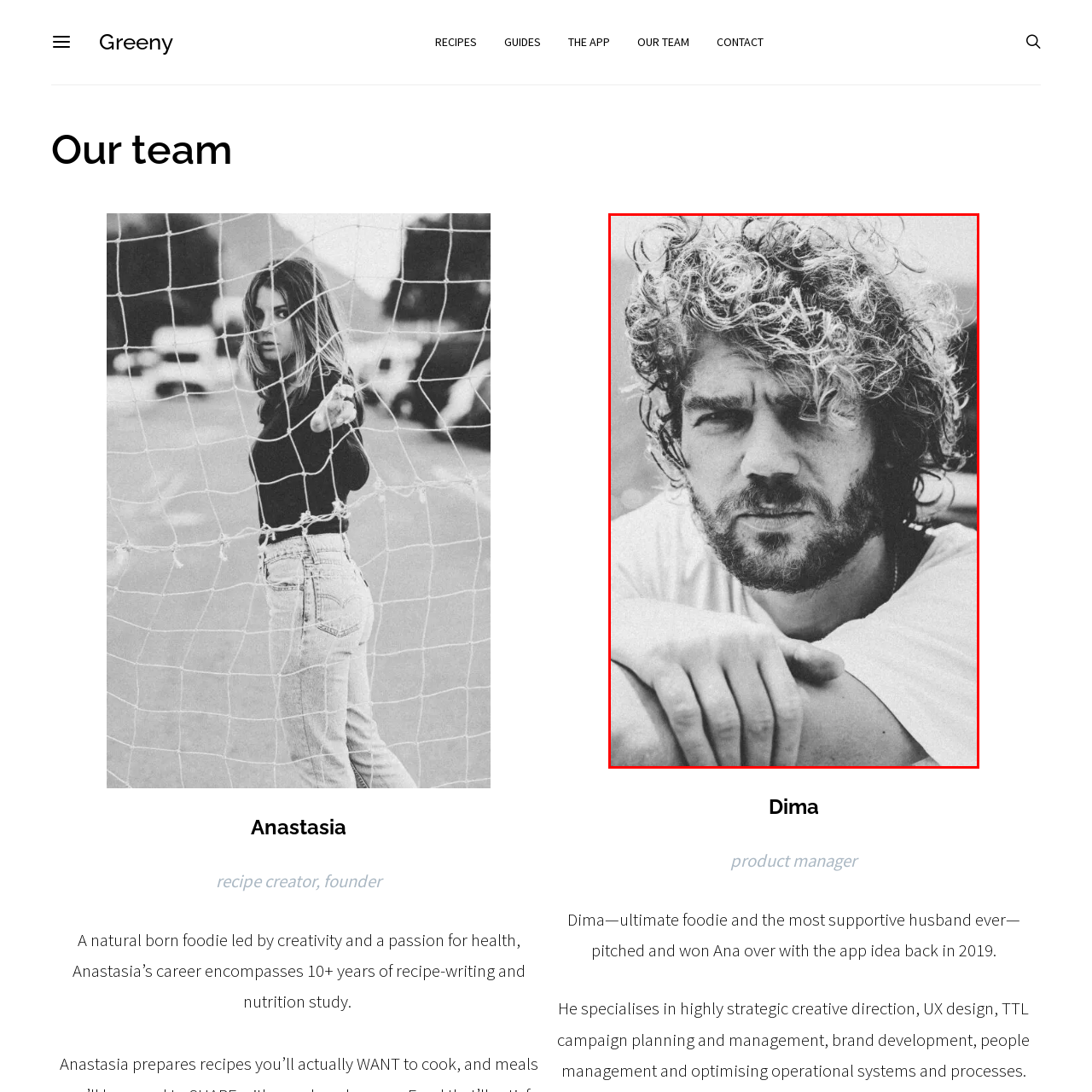How are the man's arms positioned?
Focus on the image section enclosed by the red bounding box and answer the question thoroughly.

The caption describes the man's casual attire and the relaxed positioning of his arms, suggesting a laid-back personality.